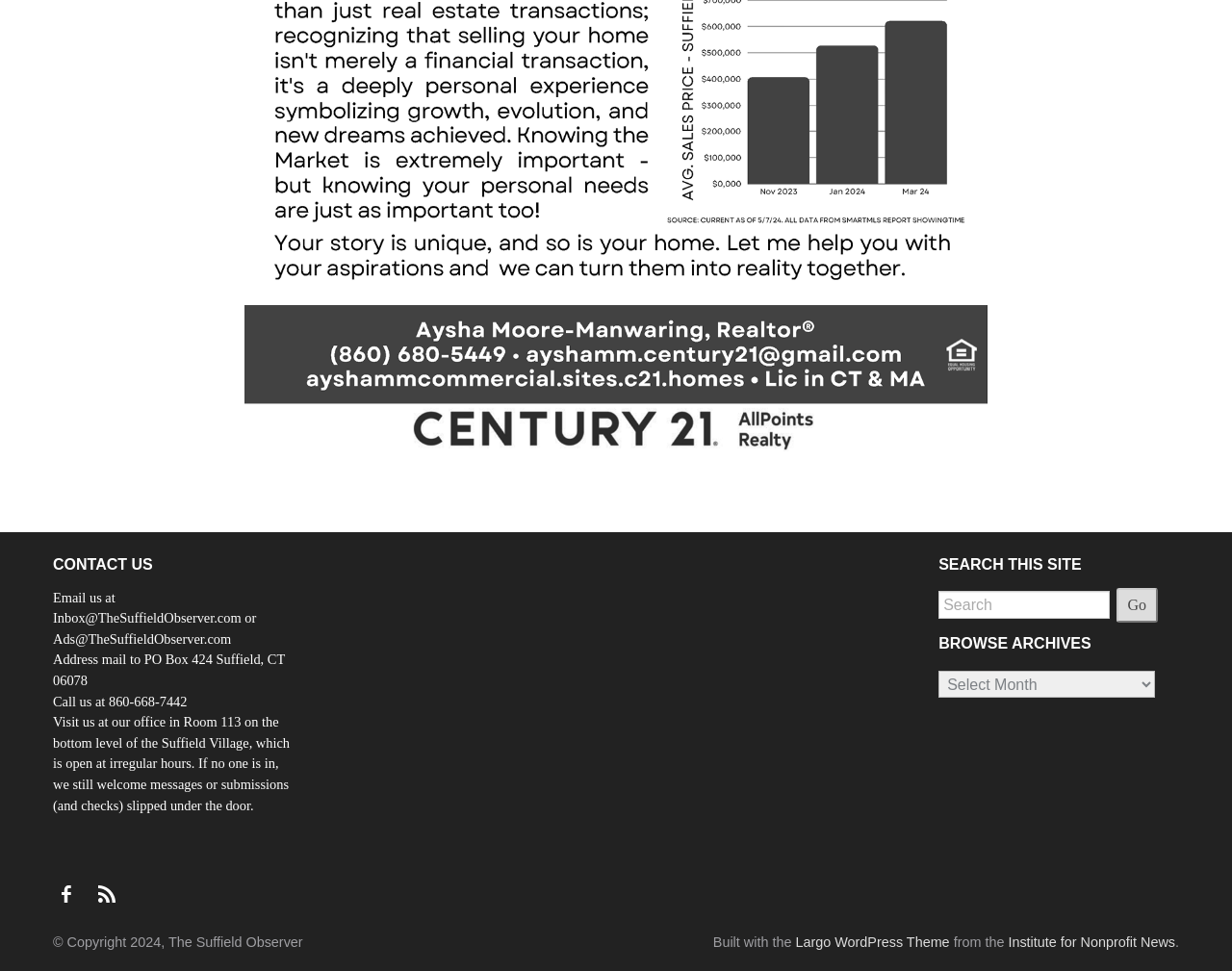Using a single word or phrase, answer the following question: 
What is the copyright year?

2024